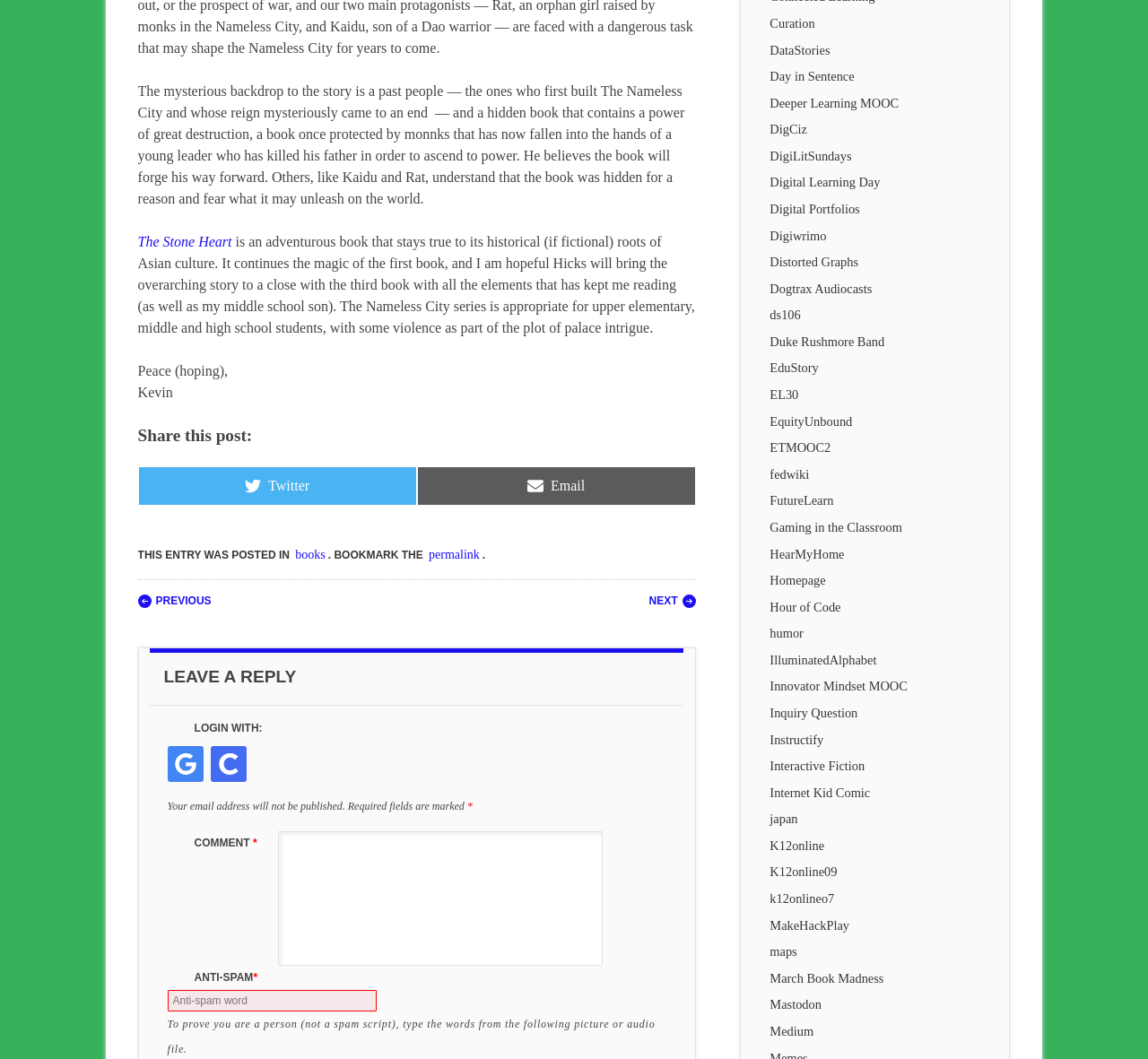Pinpoint the bounding box coordinates of the clickable area necessary to execute the following instruction: "Search for something". The coordinates should be given as four float numbers between 0 and 1, namely [left, top, right, bottom].

None